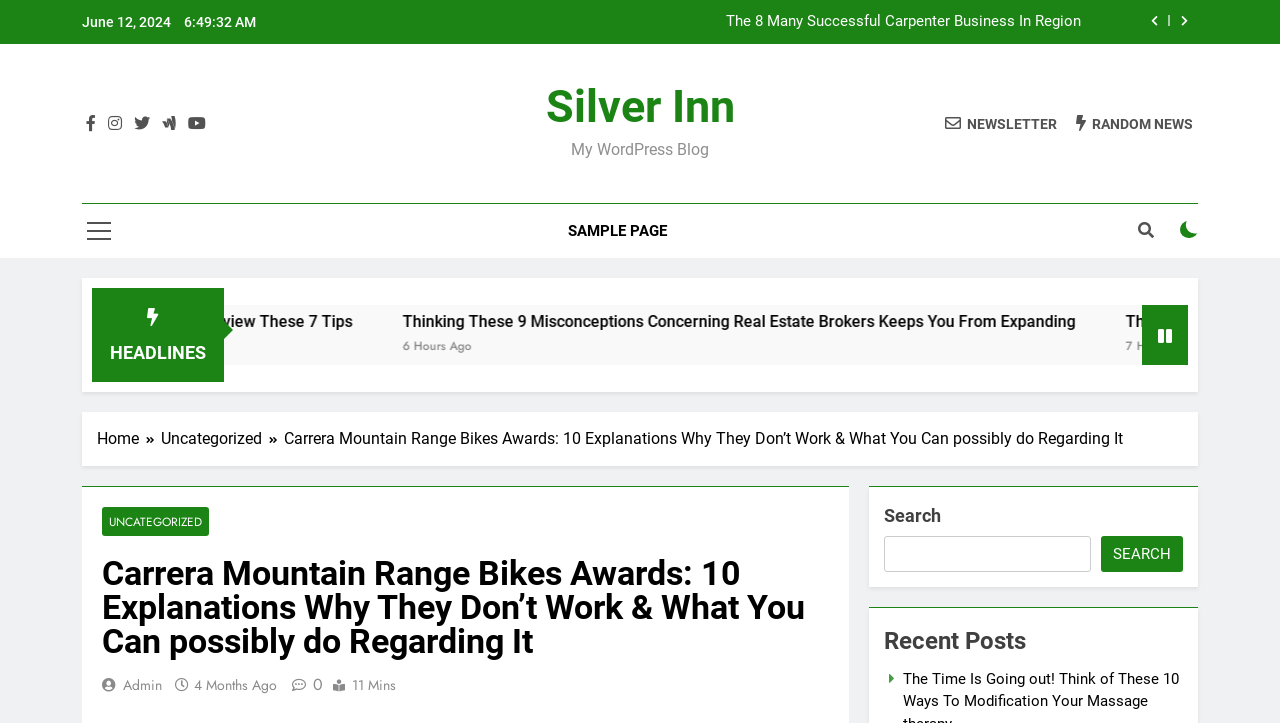What is the category of the current post?
From the image, respond with a single word or phrase.

Uncategorized